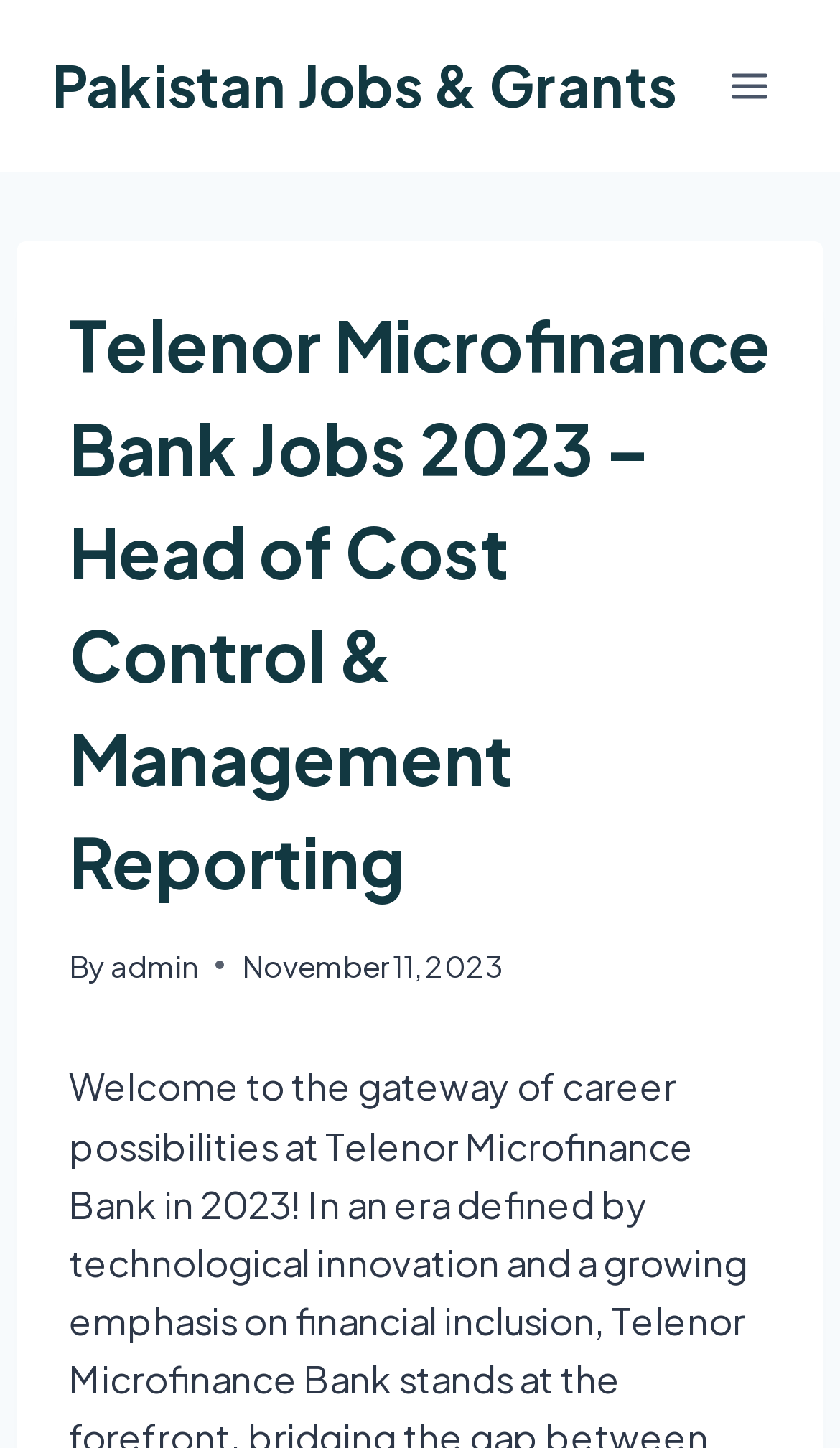Identify the bounding box of the UI element described as follows: "admin". Provide the coordinates as four float numbers in the range of 0 to 1 [left, top, right, bottom].

[0.131, 0.654, 0.236, 0.679]